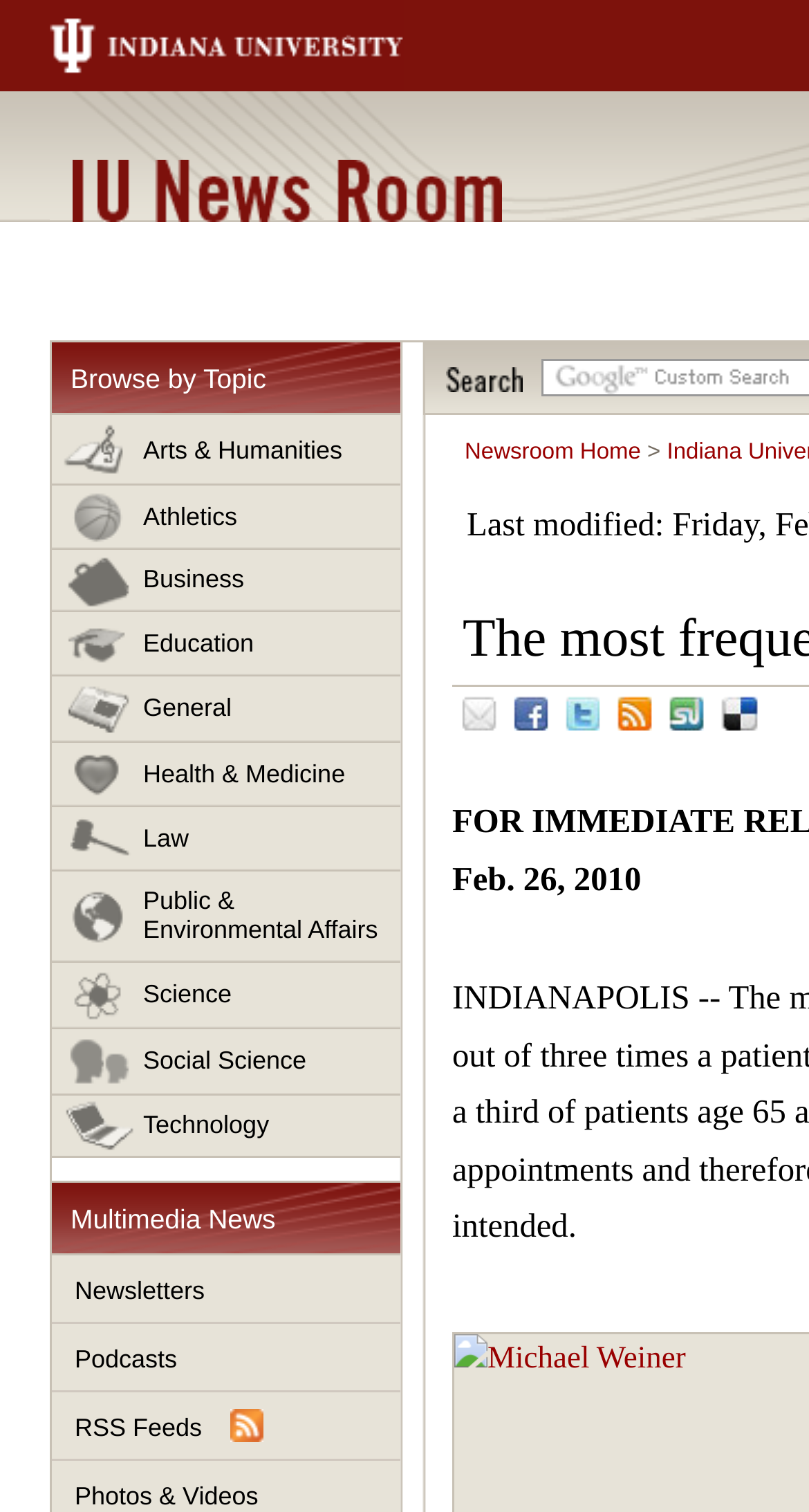What topics can news be browsed by?
Based on the image, provide a one-word or brief-phrase response.

Multiple topics